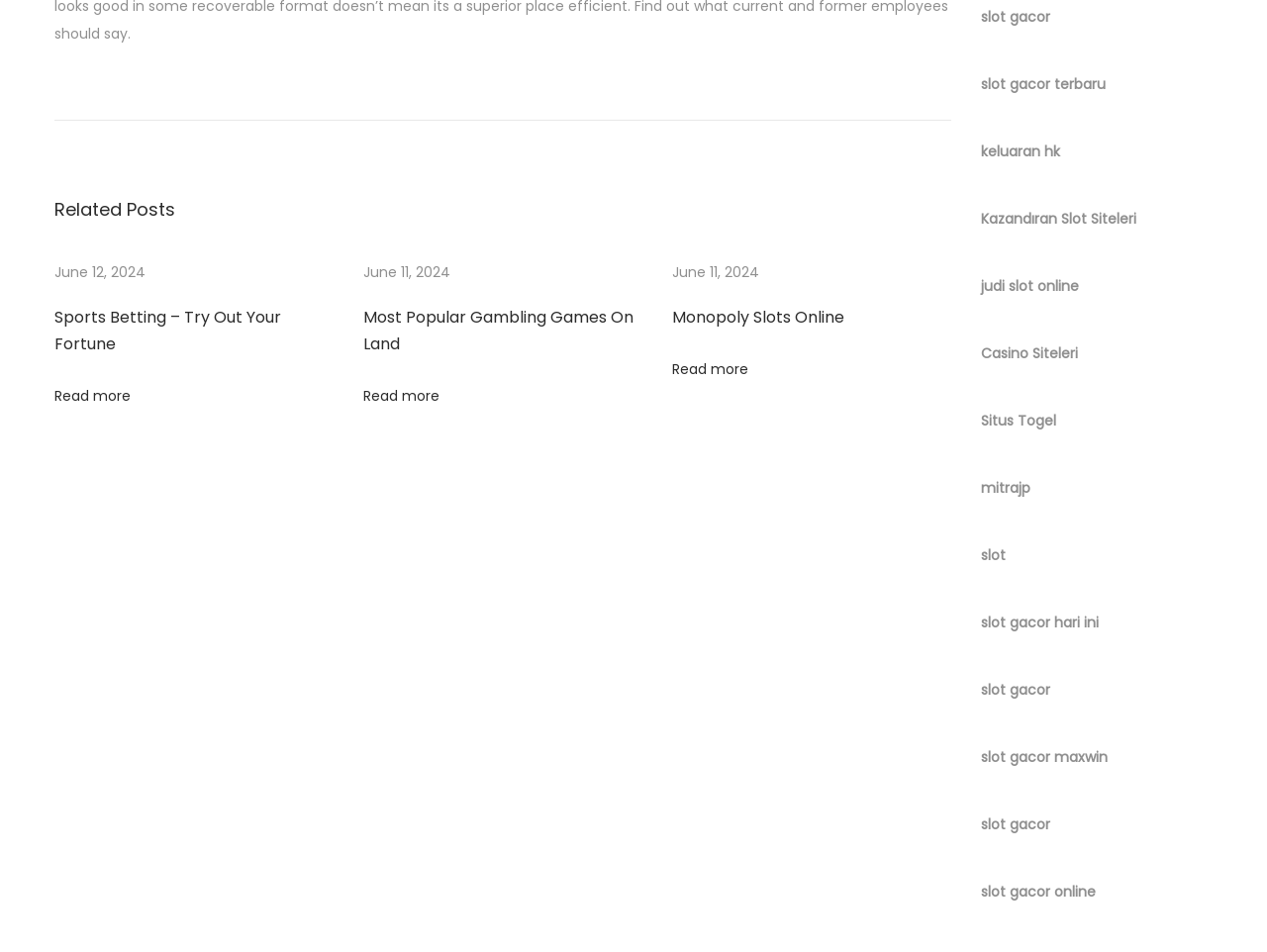What is the category of the posts on this page?
Can you provide an in-depth and detailed response to the question?

I inferred the category of the posts by looking at the titles and texts of the headings and links on the page. They all seem to be related to gambling and betting.